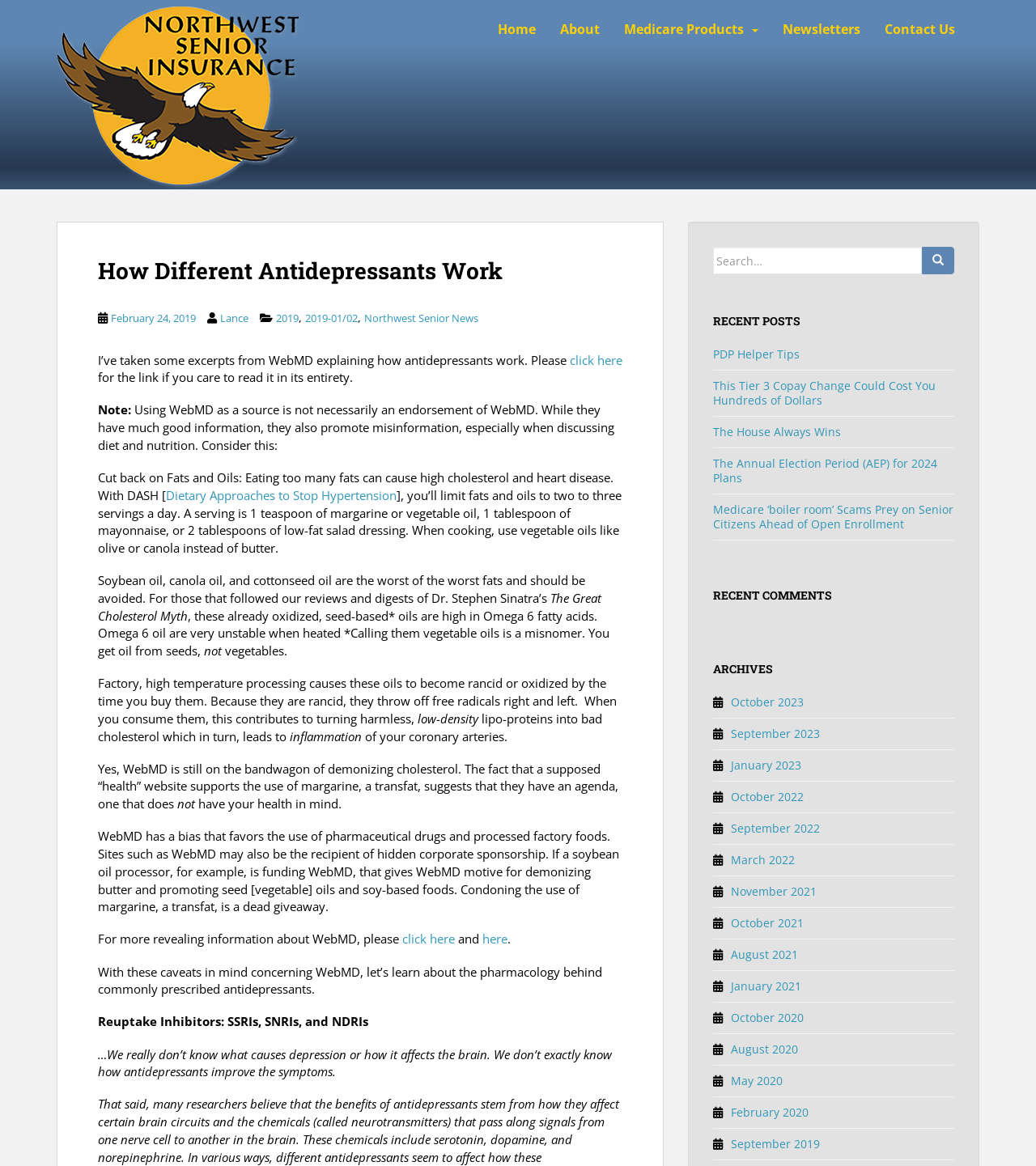Please determine the bounding box coordinates of the element to click on in order to accomplish the following task: "Click the 'Home' link". Ensure the coordinates are four float numbers ranging from 0 to 1, i.e., [left, top, right, bottom].

[0.48, 0.01, 0.517, 0.04]